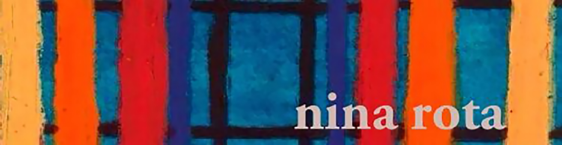Answer briefly with one word or phrase:
What is the likely theme of the website represented by this image?

Artistic